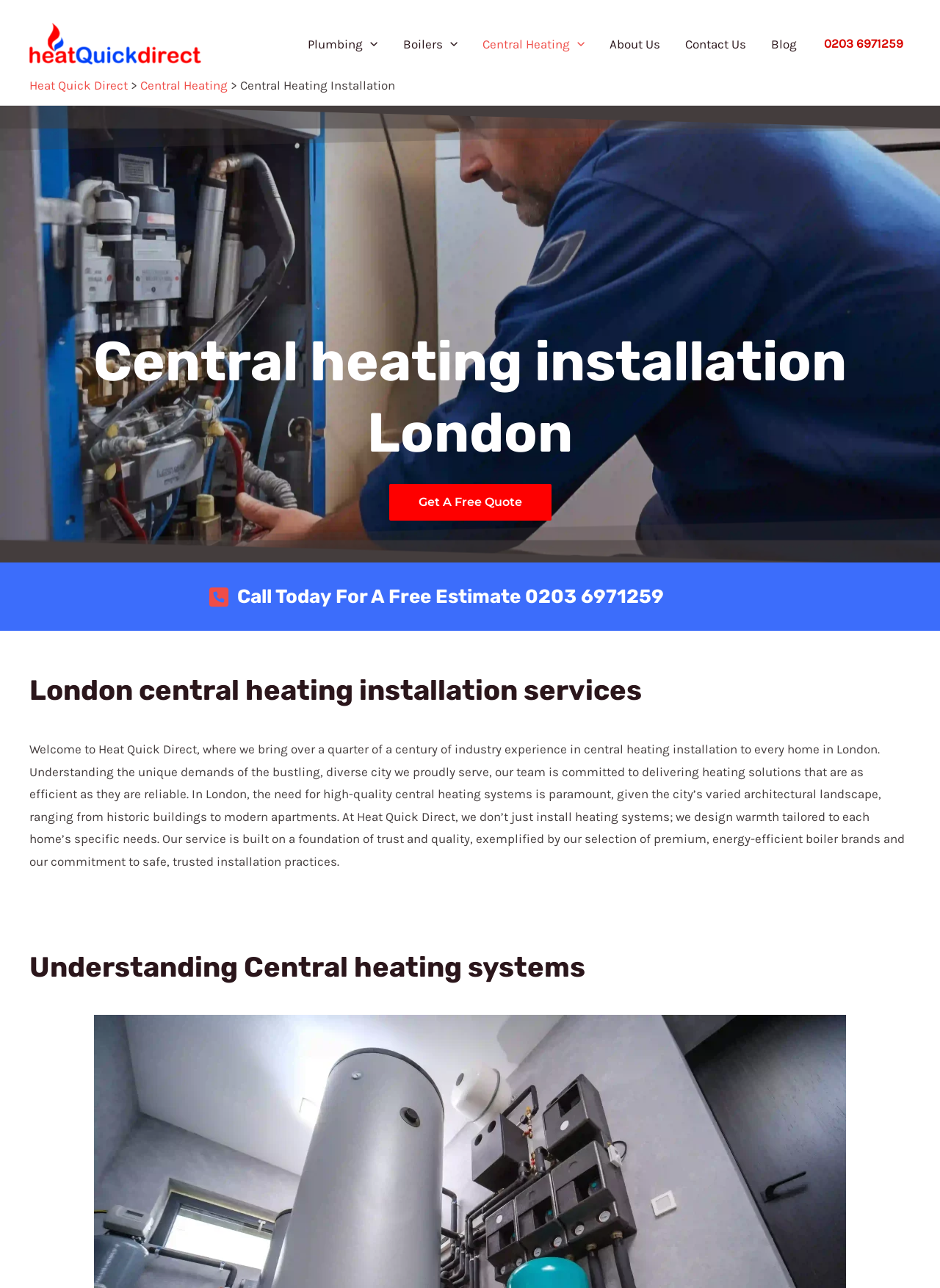Refer to the image and provide a thorough answer to this question:
What is the company name?

The company name is obtained from the link 'Heat Quick Direct' at the top left corner of the webpage, which is also the logo of the company.